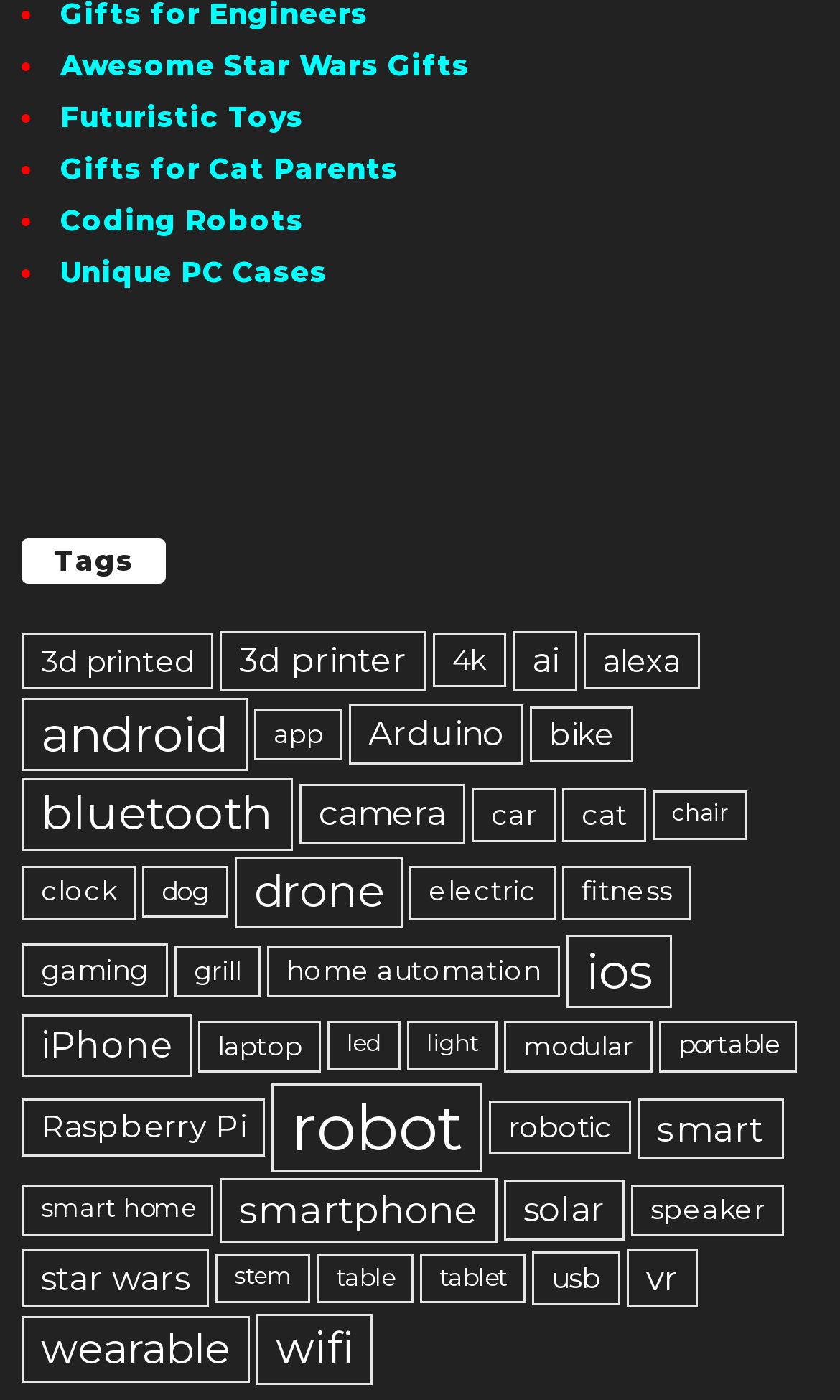Pinpoint the bounding box coordinates of the clickable area necessary to execute the following instruction: "Browse 'robot' items". The coordinates should be given as four float numbers between 0 and 1, namely [left, top, right, bottom].

[0.323, 0.774, 0.574, 0.837]